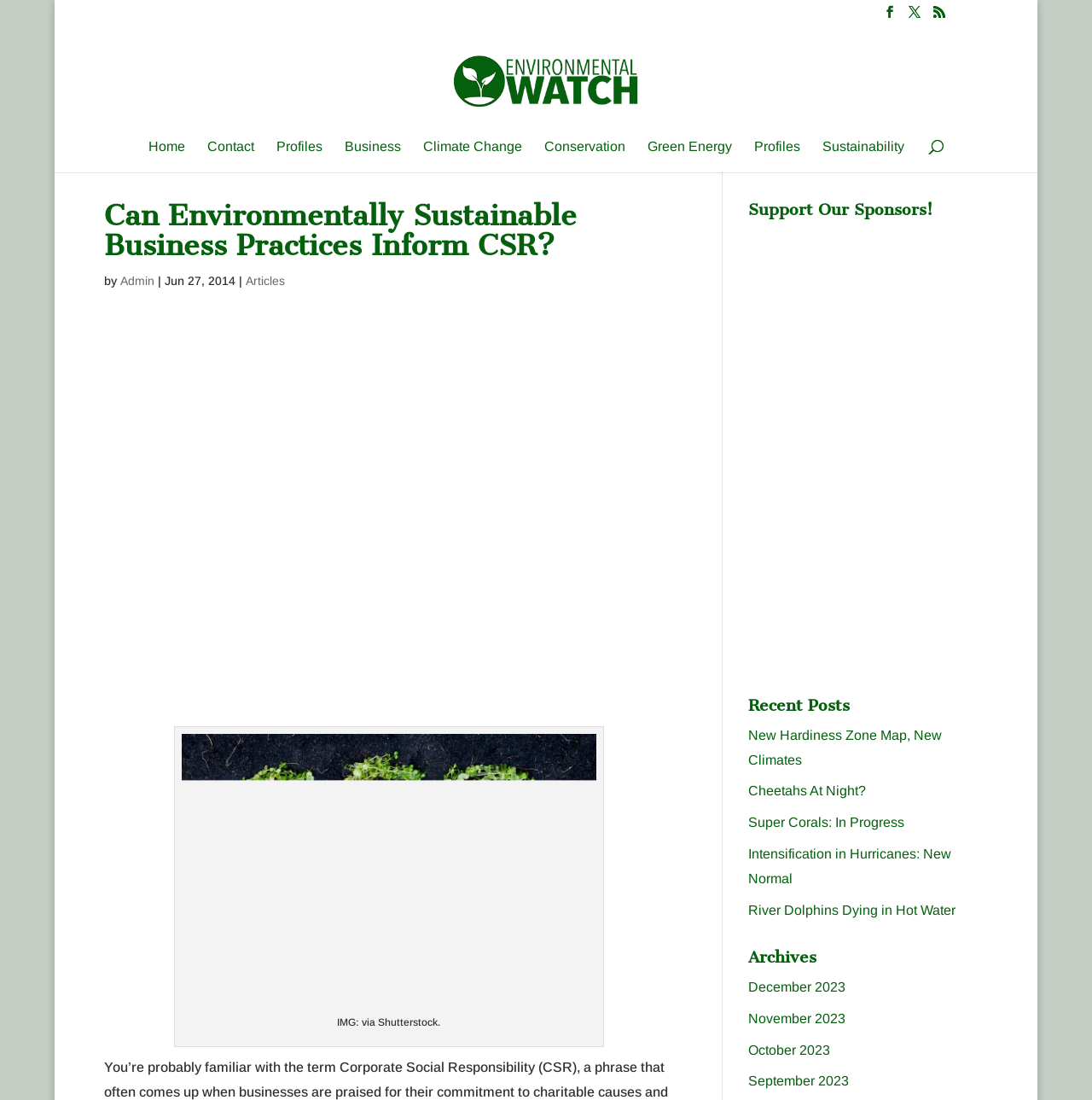Show the bounding box coordinates for the element that needs to be clicked to execute the following instruction: "View Archives". Provide the coordinates in the form of four float numbers between 0 and 1, i.e., [left, top, right, bottom].

[0.685, 0.862, 0.905, 0.887]